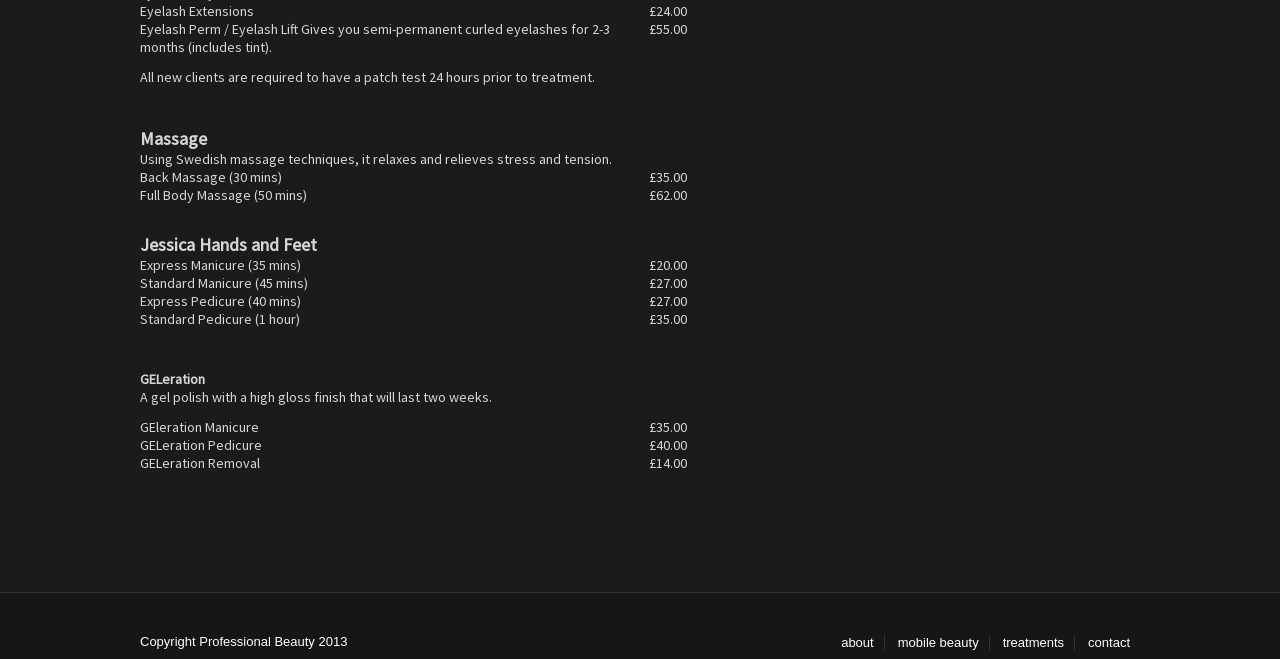What is the copyright information at the bottom of the page?
Using the image as a reference, answer the question in detail.

I found the copyright information at the bottom of the page by looking at the StaticText element with the OCR text 'Copyright Professional Beauty 2013'.